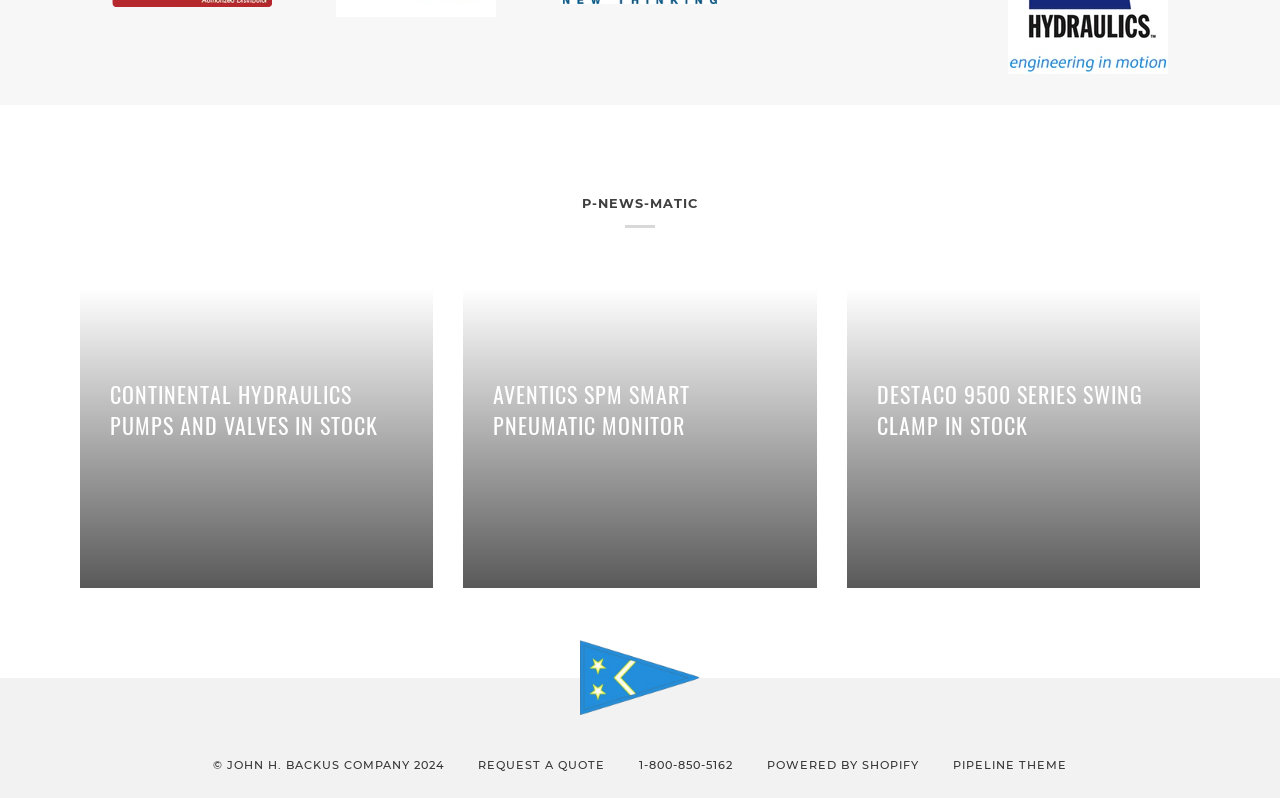Based on the element description 1-800-850-5162, identify the bounding box coordinates for the UI element. The coordinates should be in the format (top-left x, top-left y, bottom-right x, bottom-right y) and within the 0 to 1 range.

[0.499, 0.949, 0.573, 0.967]